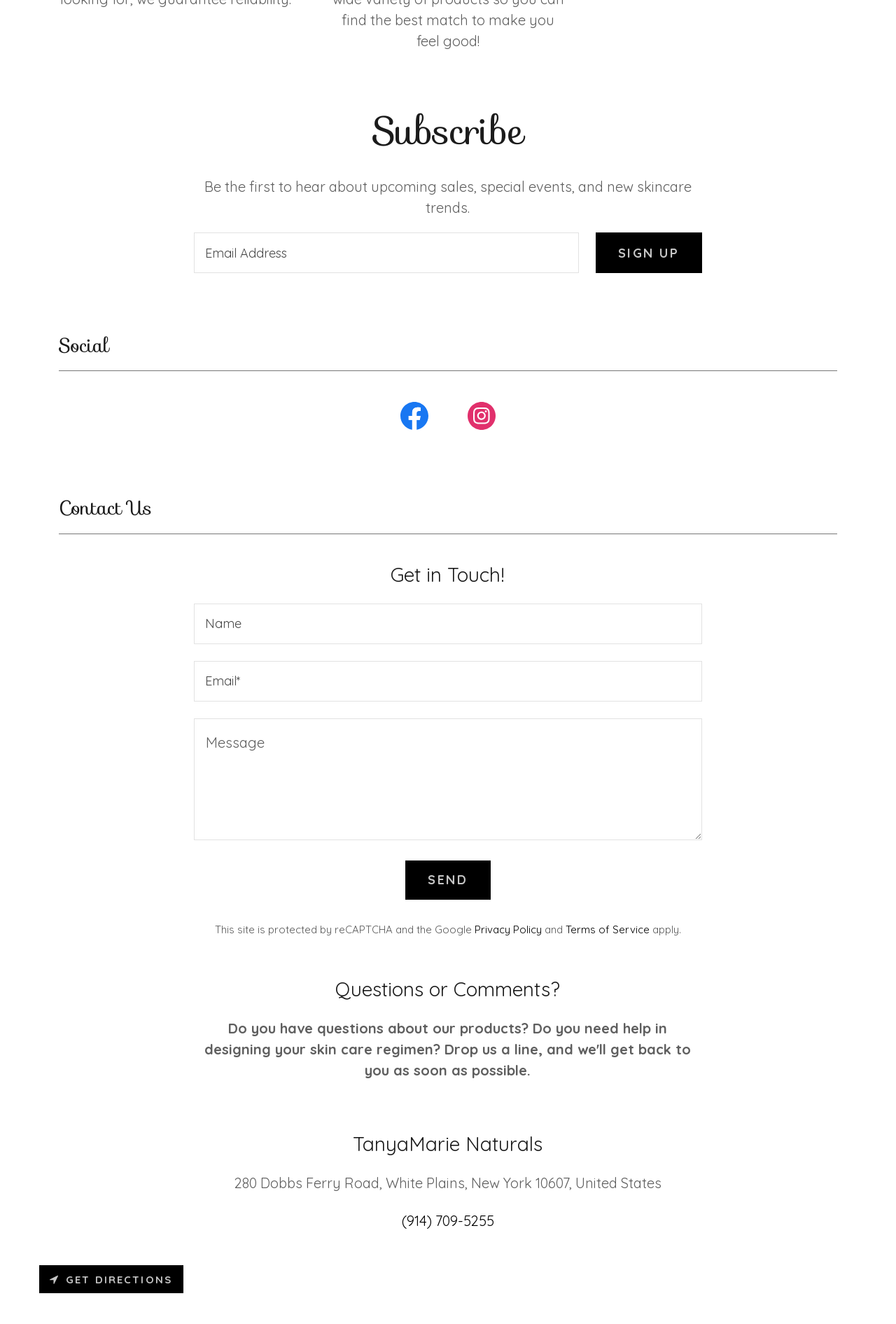Locate the bounding box coordinates of the clickable area needed to fulfill the instruction: "Sign up with email".

[0.665, 0.176, 0.783, 0.206]